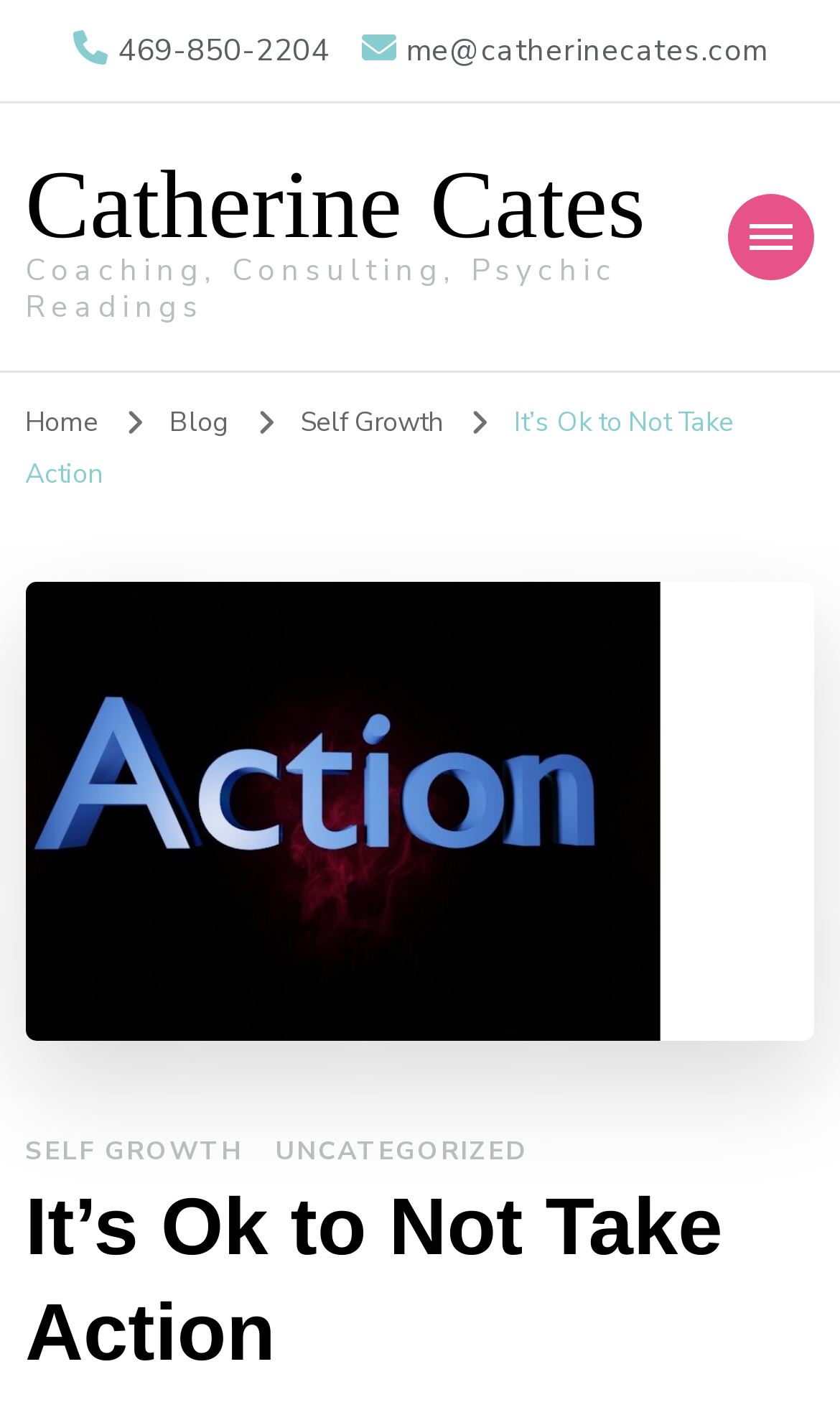Use one word or a short phrase to answer the question provided: 
What is the phone number on the webpage?

469-850-2204